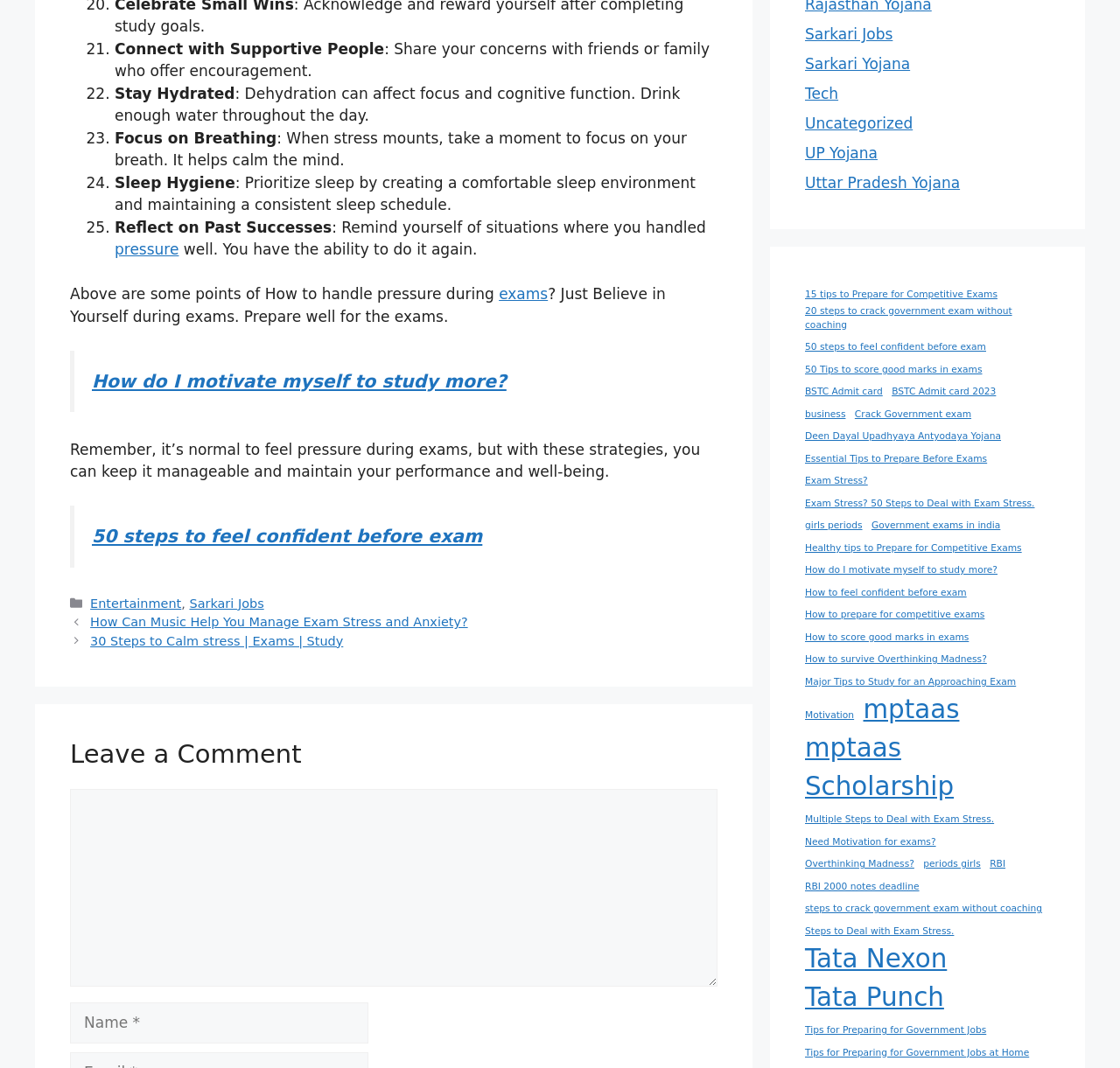Please provide the bounding box coordinate of the region that matches the element description: girls periods. Coordinates should be in the format (top-left x, top-left y, bottom-right x, bottom-right y) and all values should be between 0 and 1.

[0.719, 0.486, 0.77, 0.499]